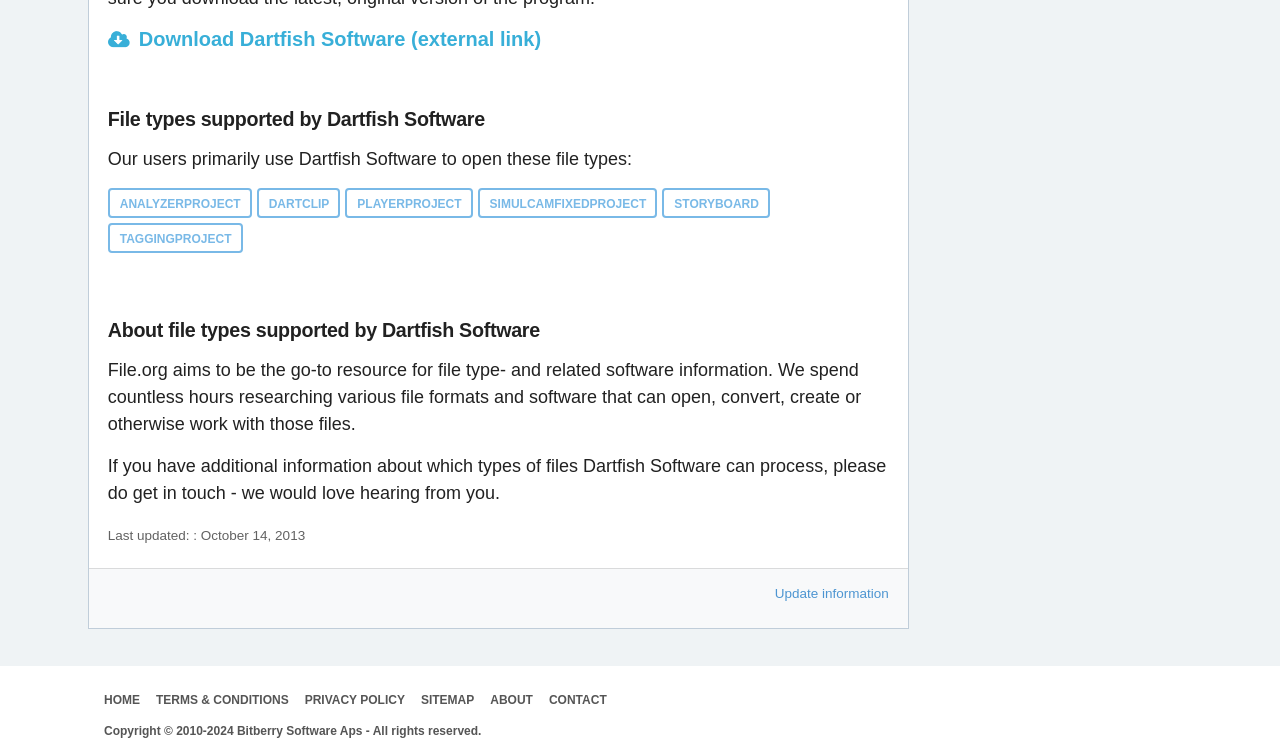Please specify the bounding box coordinates of the element that should be clicked to execute the given instruction: 'Update information about file types'. Ensure the coordinates are four float numbers between 0 and 1, expressed as [left, top, right, bottom].

[0.605, 0.779, 0.694, 0.799]